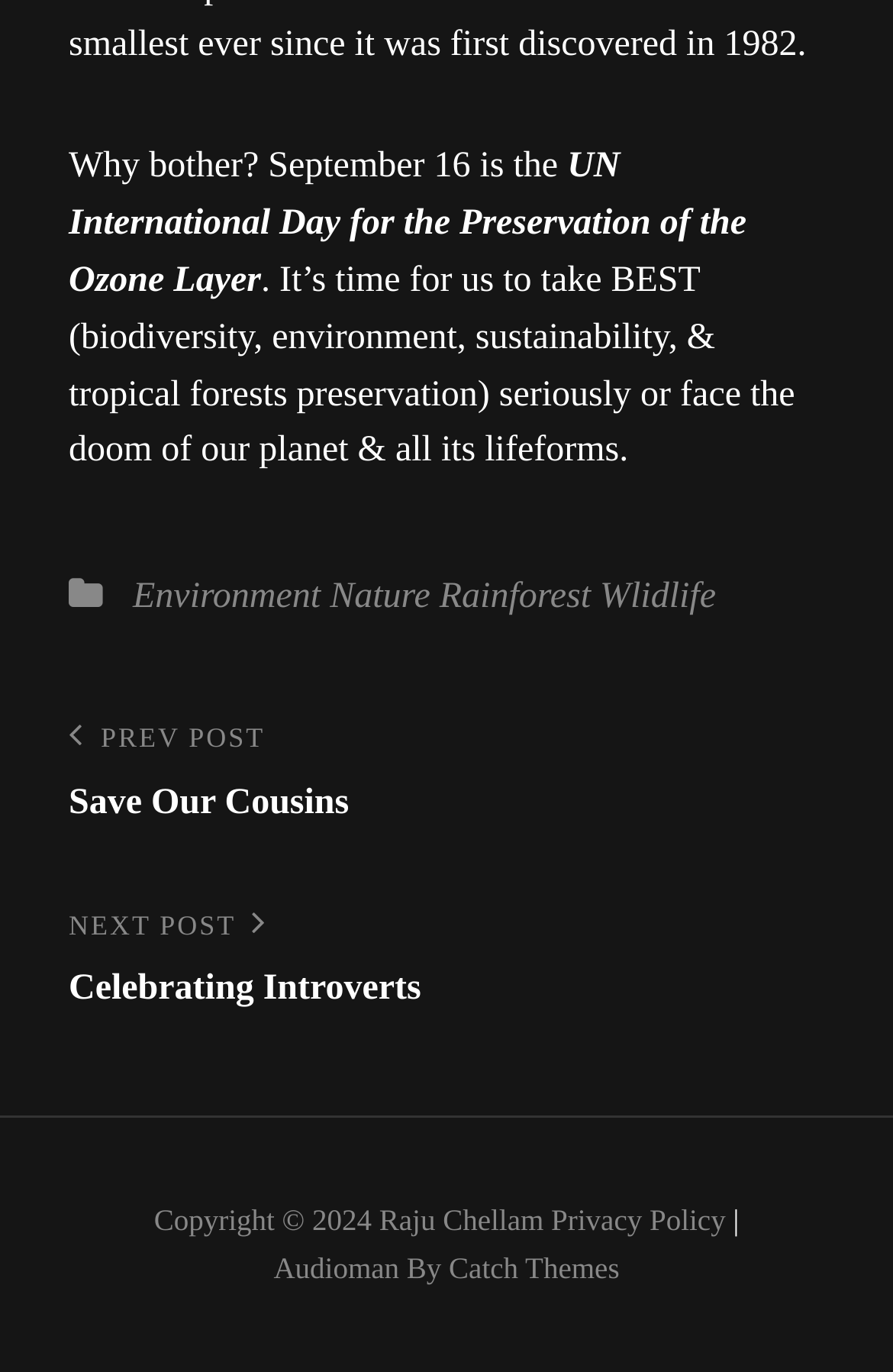Find and indicate the bounding box coordinates of the region you should select to follow the given instruction: "click on link 'bio'".

None